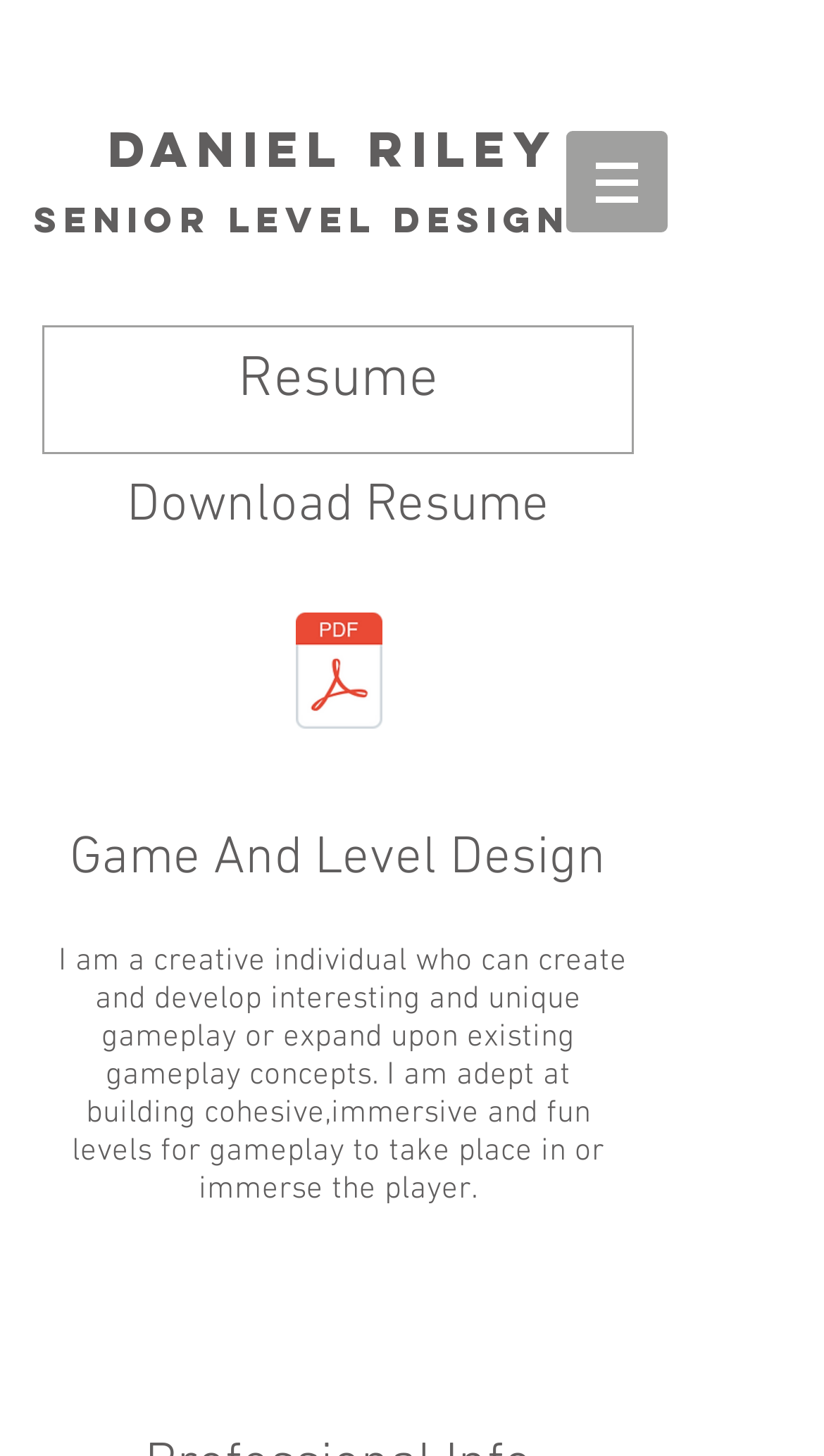What is the name of the file that can be downloaded?
Based on the image, respond with a single word or phrase.

Resume2023.pdf